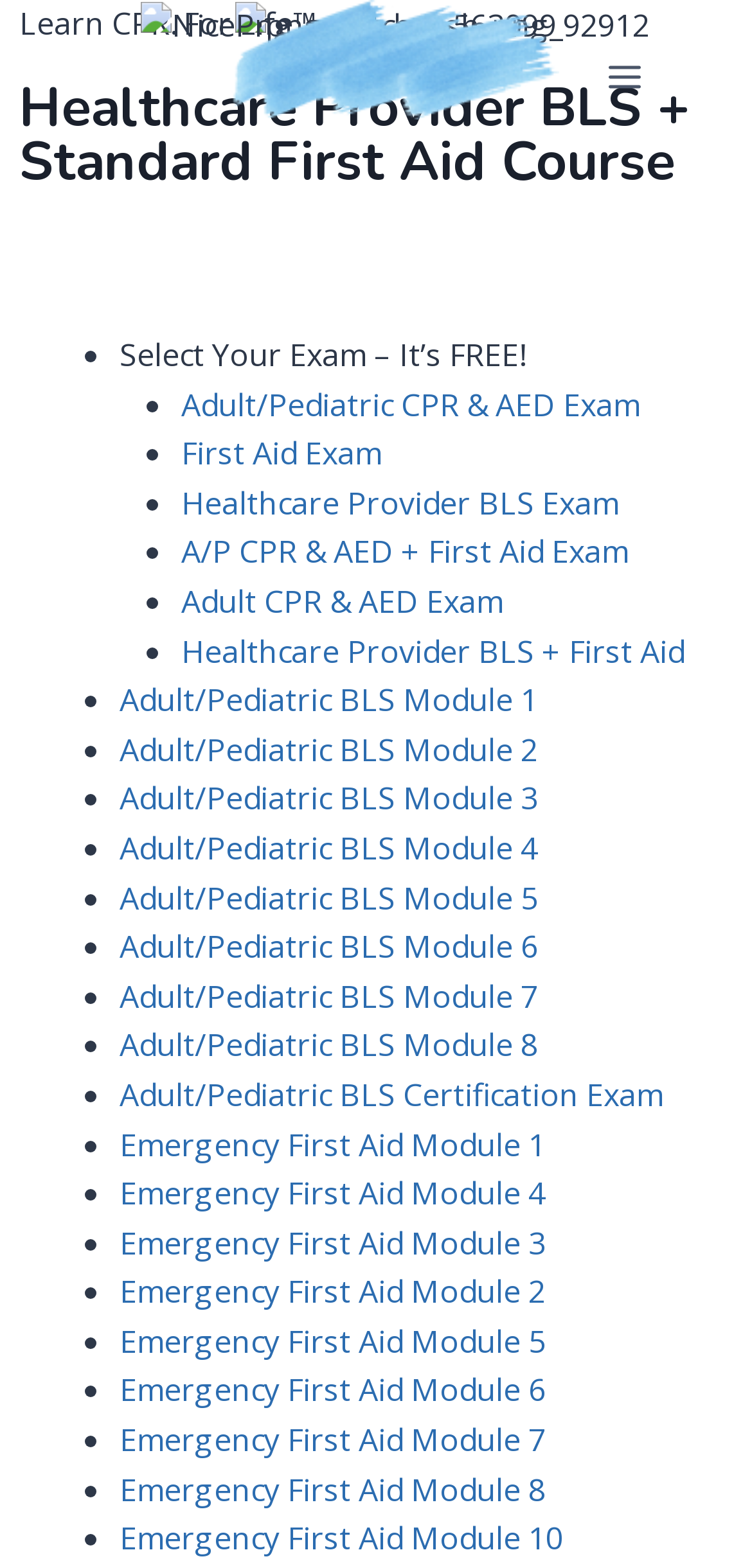Determine the bounding box coordinates of the region that needs to be clicked to achieve the task: "Open the menu".

[0.783, 0.03, 0.877, 0.068]